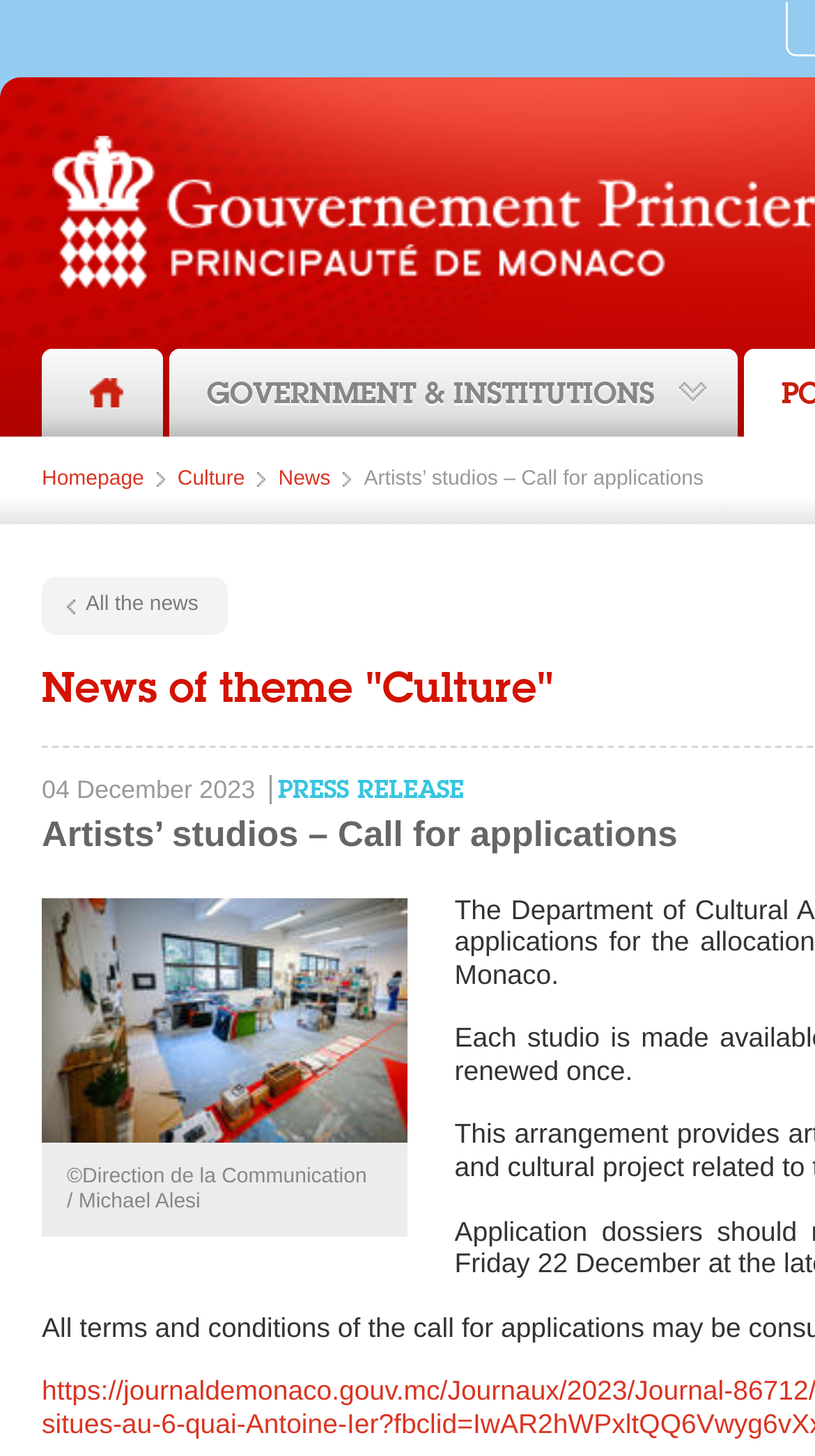Can you show the bounding box coordinates of the region to click on to complete the task described in the instruction: "View all the news"?

[0.051, 0.396, 0.279, 0.436]